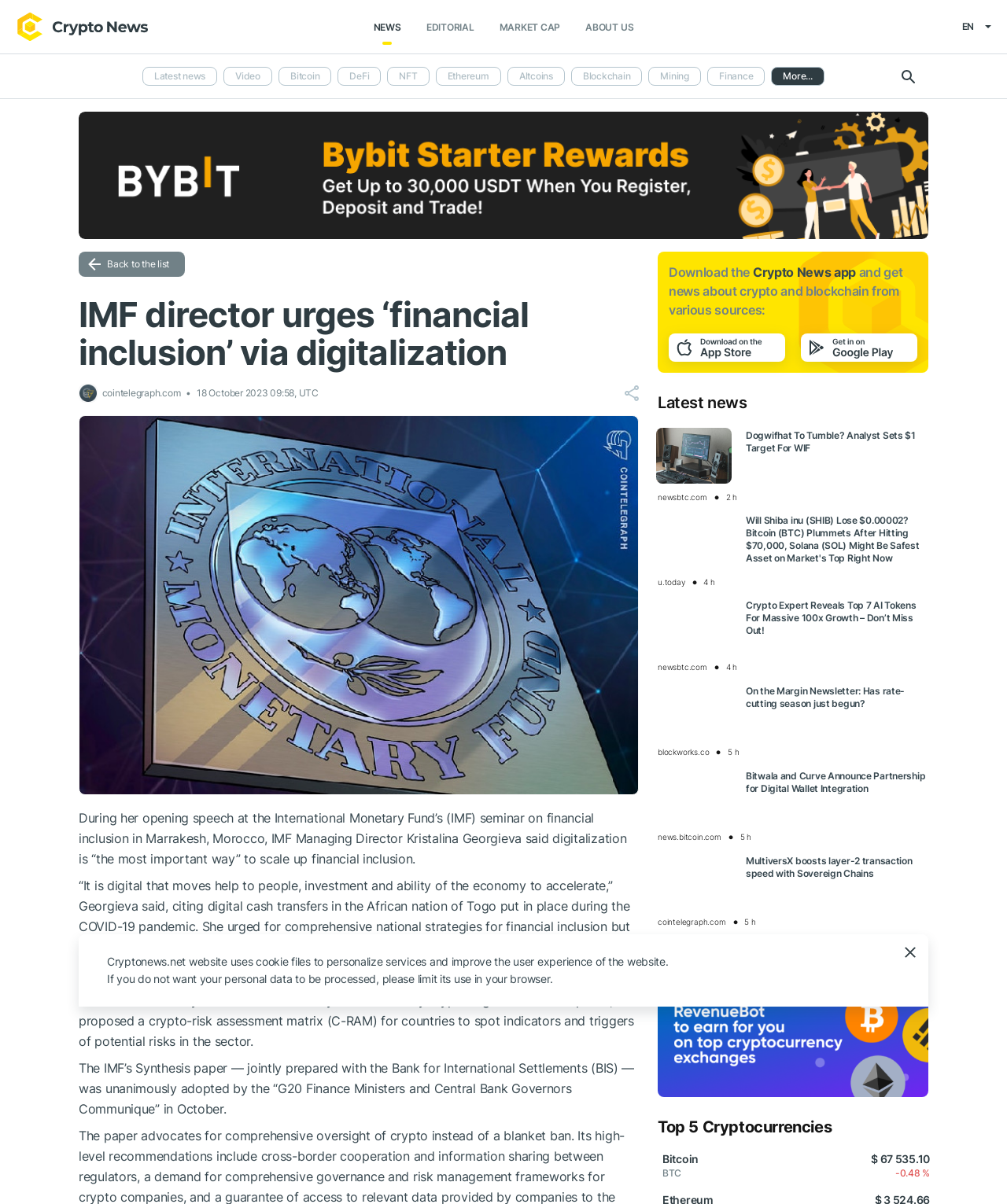What is the name of the IMF Managing Director?
Kindly offer a comprehensive and detailed response to the question.

The name of the IMF Managing Director can be found in the article's content, specifically in the sentence 'During her opening speech at the International Monetary Fund’s (IMF) seminar on financial inclusion in Marrakesh, Morocco, IMF Managing Director Kristalina Georgieva said digitalization...'.